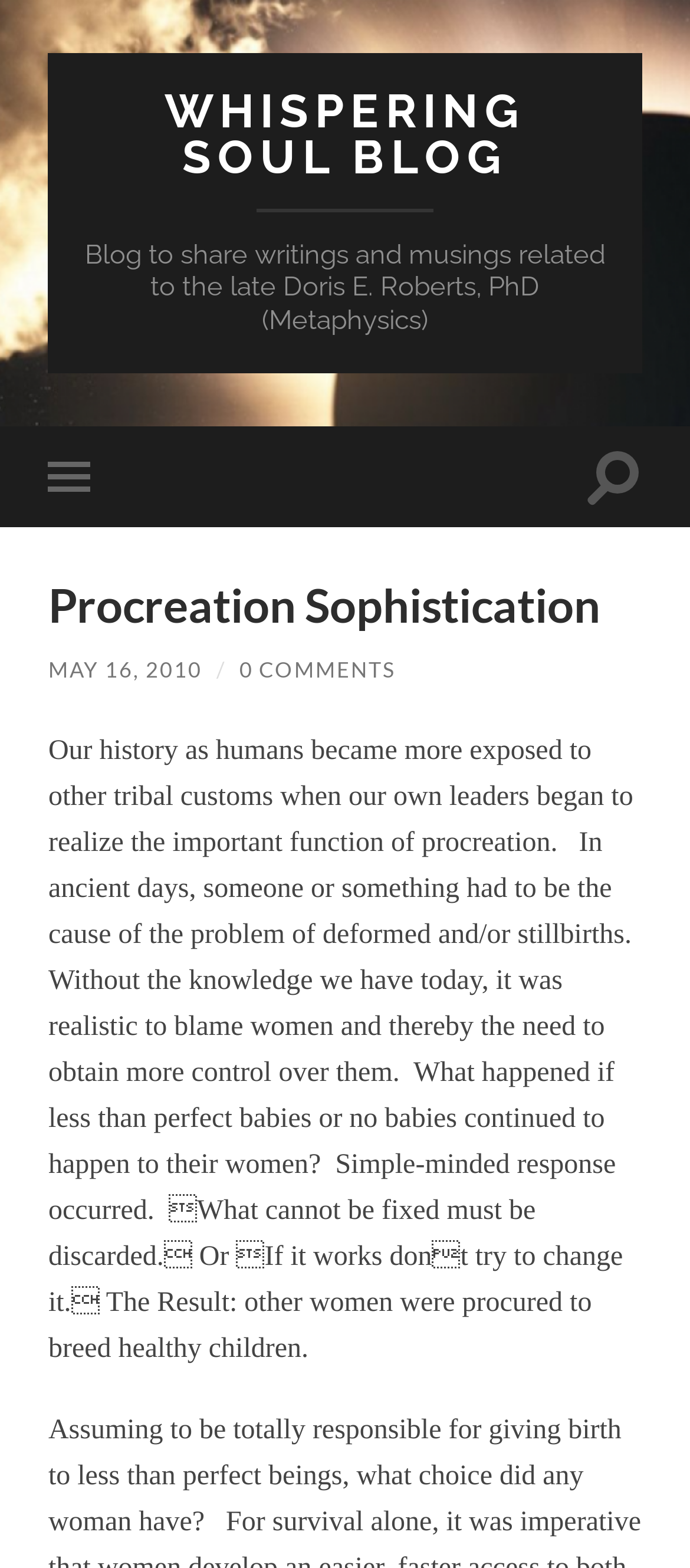With reference to the image, please provide a detailed answer to the following question: What is the purpose of the button on the top right?

The button 'Toggle search field' on the top right of the webpage suggests that it is used to toggle the search field, allowing users to search for content on the website.